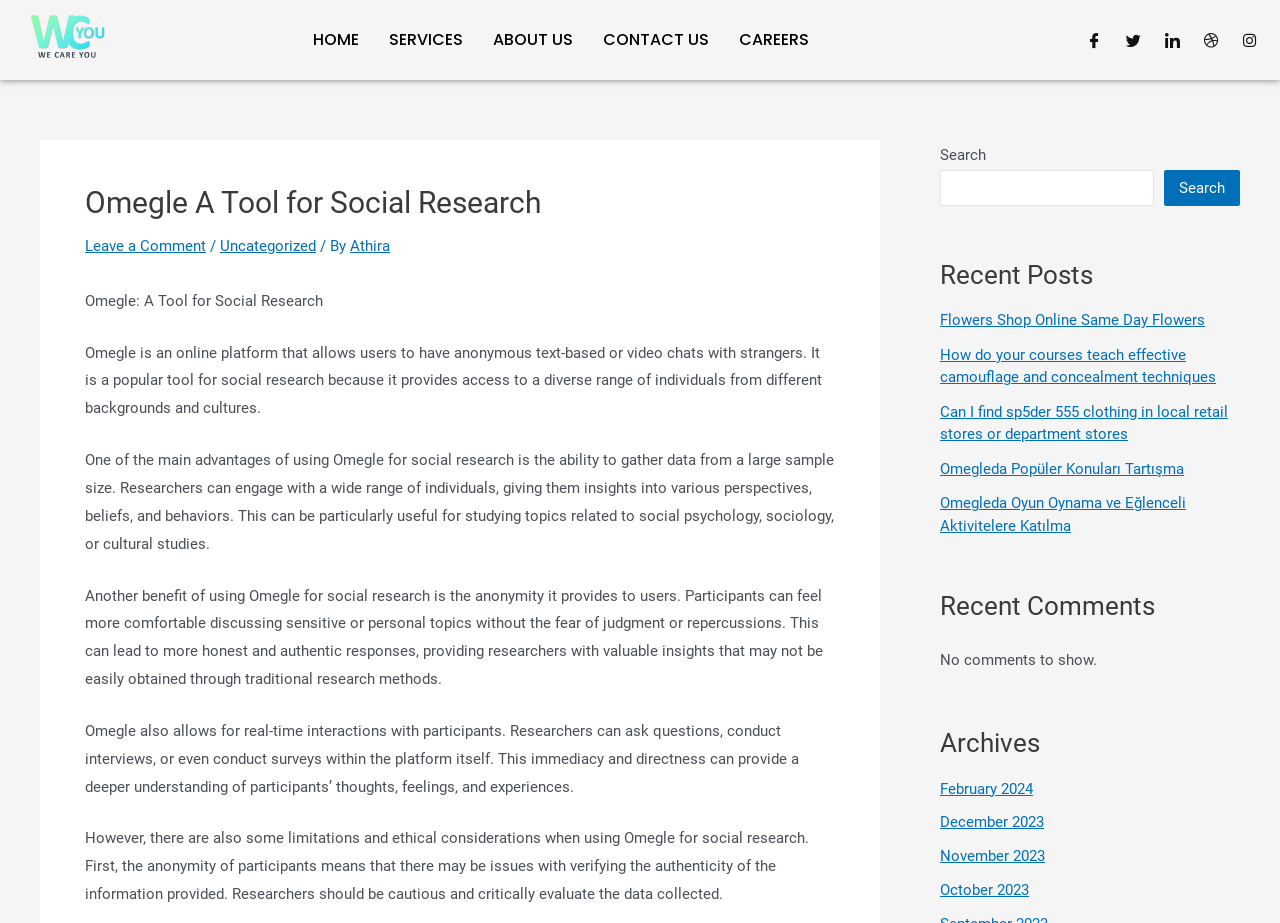Locate the bounding box coordinates of the element's region that should be clicked to carry out the following instruction: "View the 'Recent Posts'". The coordinates need to be four float numbers between 0 and 1, i.e., [left, top, right, bottom].

[0.734, 0.28, 0.969, 0.316]